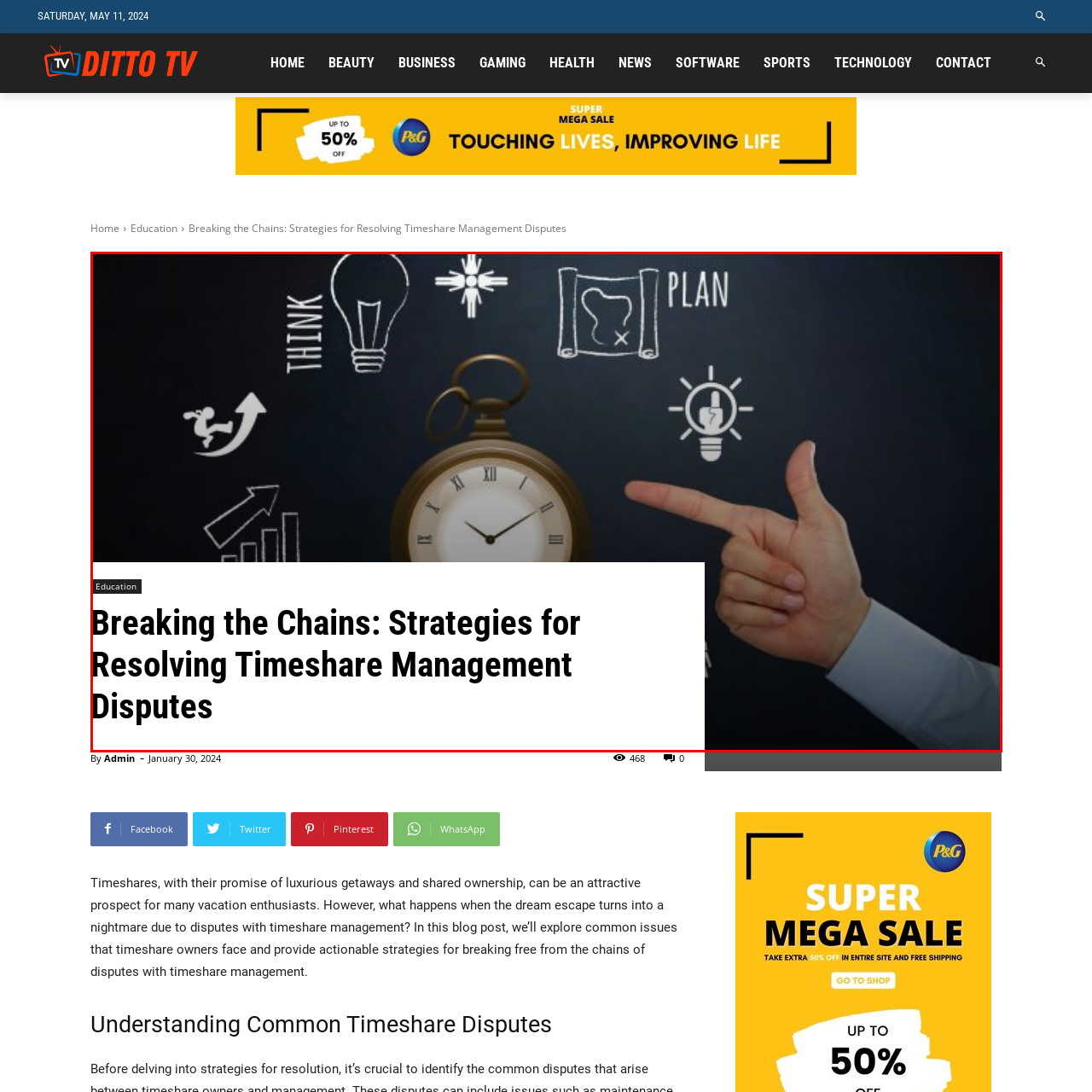Provide a comprehensive description of the image located within the red boundary.

The image illustrates the theme of the article "Breaking the Chains: Strategies for Resolving Timeshare Management Disputes." It features a hand pointing towards various symbols representing strategic thinking and planning, such as a light bulb, a chart with an upward trend, a magnifying glass, and a plan on parchment. In the foreground, a vintage clock signifies the importance of time management in addressing timeshare issues. The design encapsulates the essence of taking proactive steps to resolve common disputes faced by timeshare owners, aligning perfectly with the educational focus of the content. The backdrop emphasizes a professional and analytical approach to problem-solving within the realm of timeshare management.